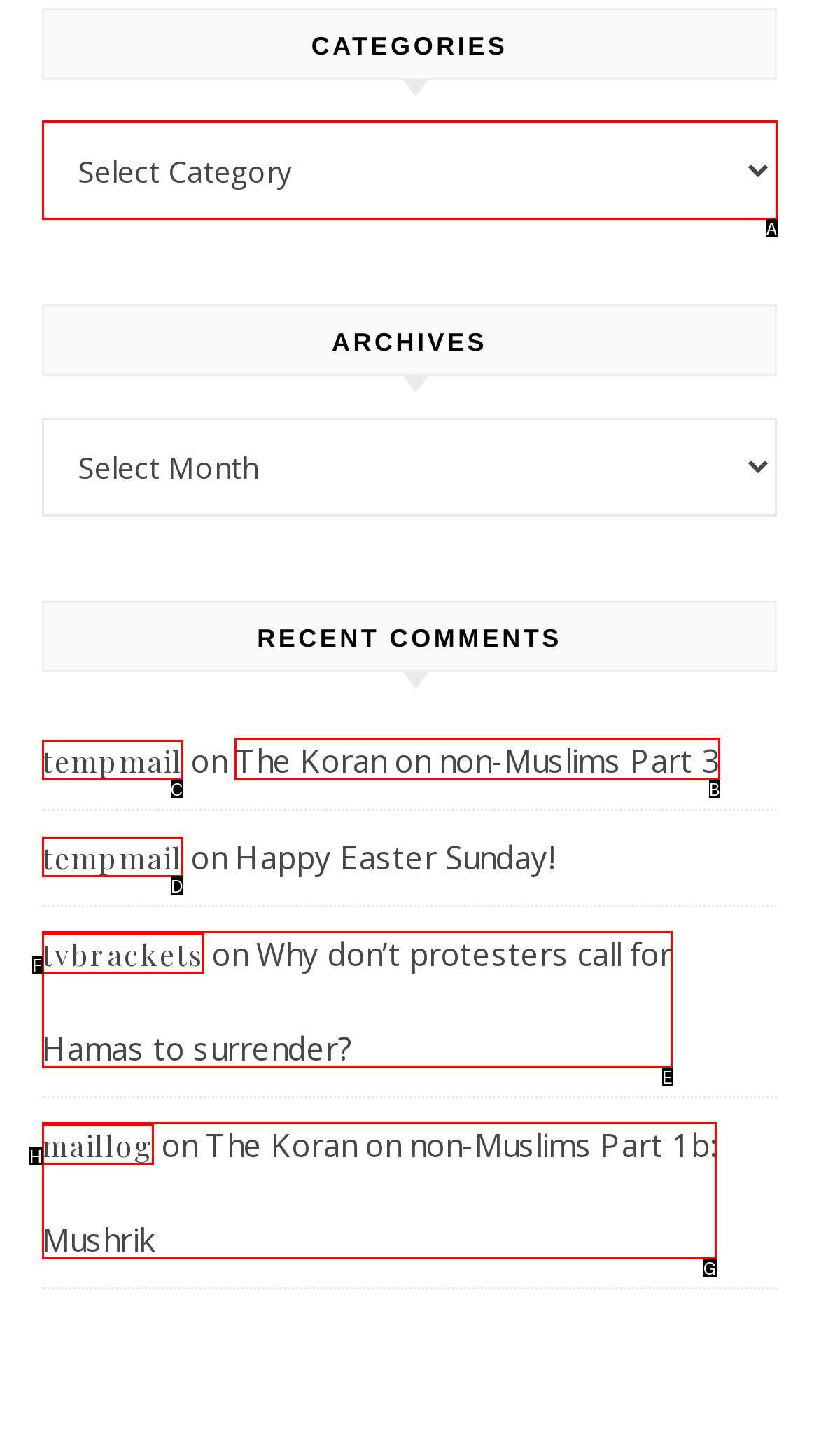Identify the letter of the UI element you need to select to accomplish the task: Read the post 'The Koran on non-Muslims Part 3'.
Respond with the option's letter from the given choices directly.

B